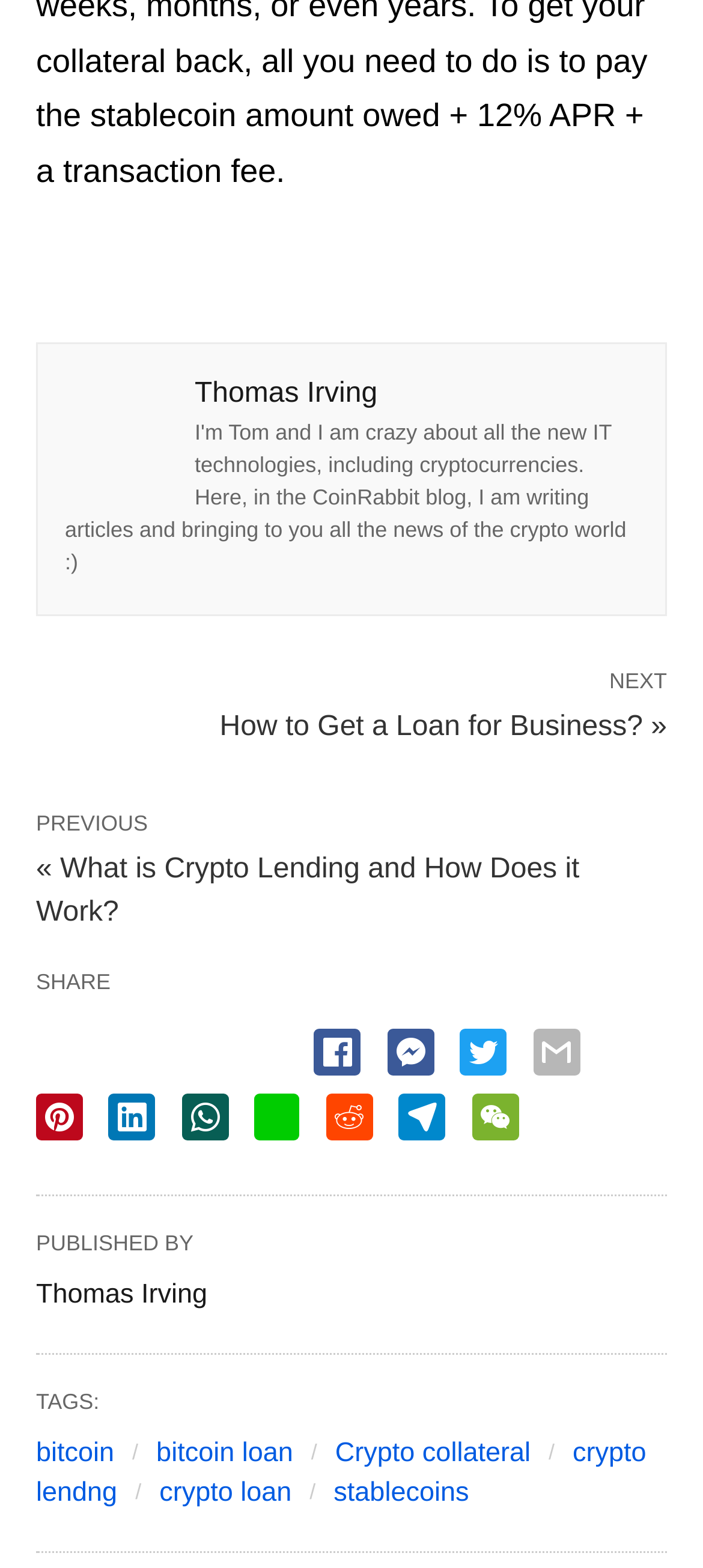Use one word or a short phrase to answer the question provided: 
Is there a previous article link?

Yes